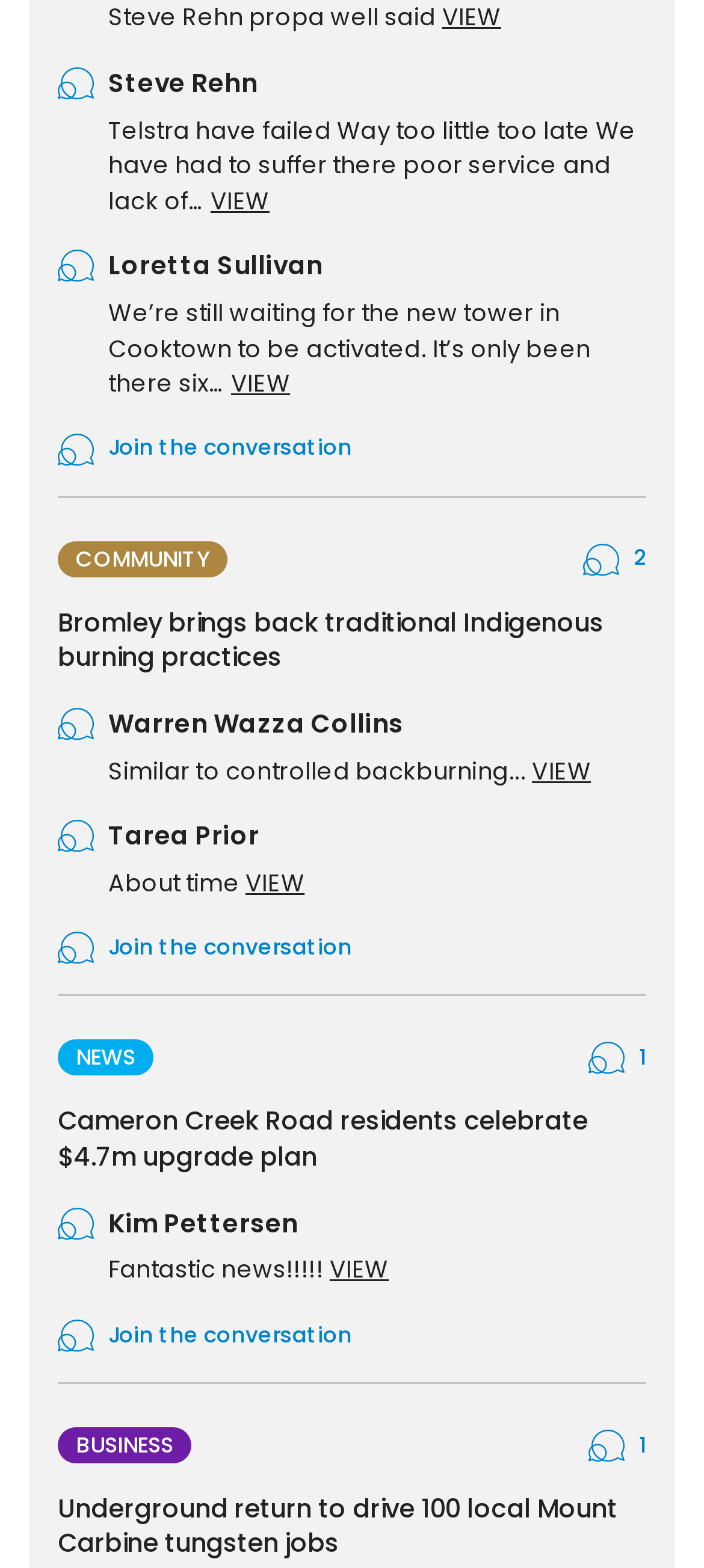Determine the bounding box coordinates for the clickable element required to fulfill the instruction: "View Steve Rehn's post". Provide the coordinates as four float numbers between 0 and 1, i.e., [left, top, right, bottom].

[0.154, 0.041, 0.366, 0.064]